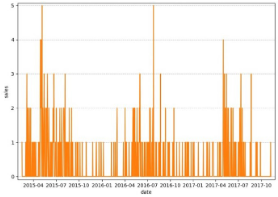What is the purpose of the graphical representation?
Using the information from the image, give a concise answer in one word or a short phrase.

To evaluate sales trends and consumer behavior